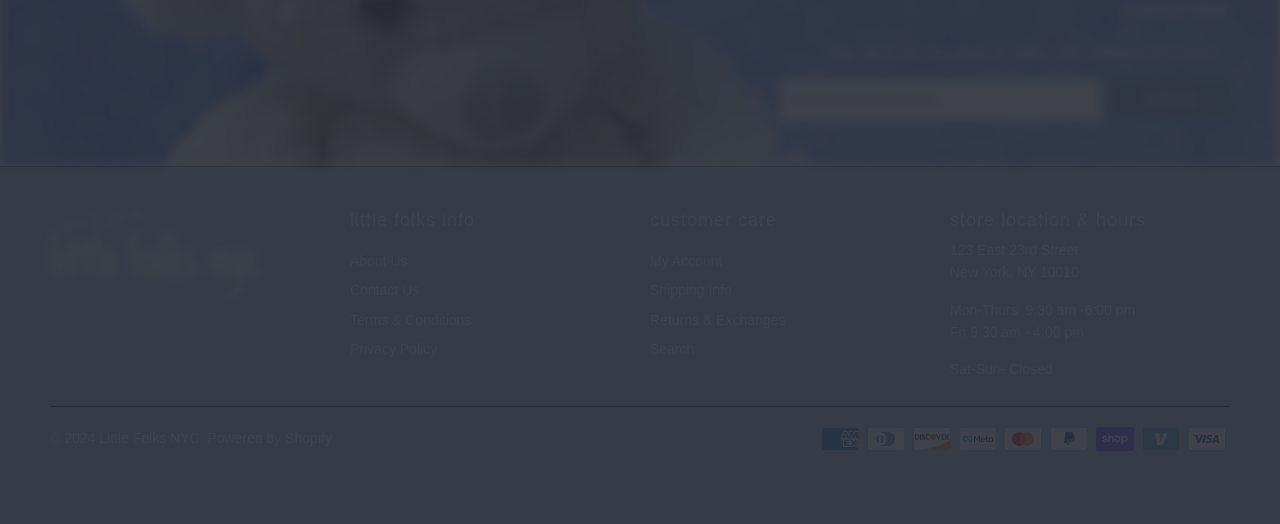Highlight the bounding box coordinates of the element that should be clicked to carry out the following instruction: "Sign up for newsletter". The coordinates must be given as four float numbers ranging from 0 to 1, i.e., [left, top, right, bottom].

[0.867, 0.15, 0.961, 0.231]